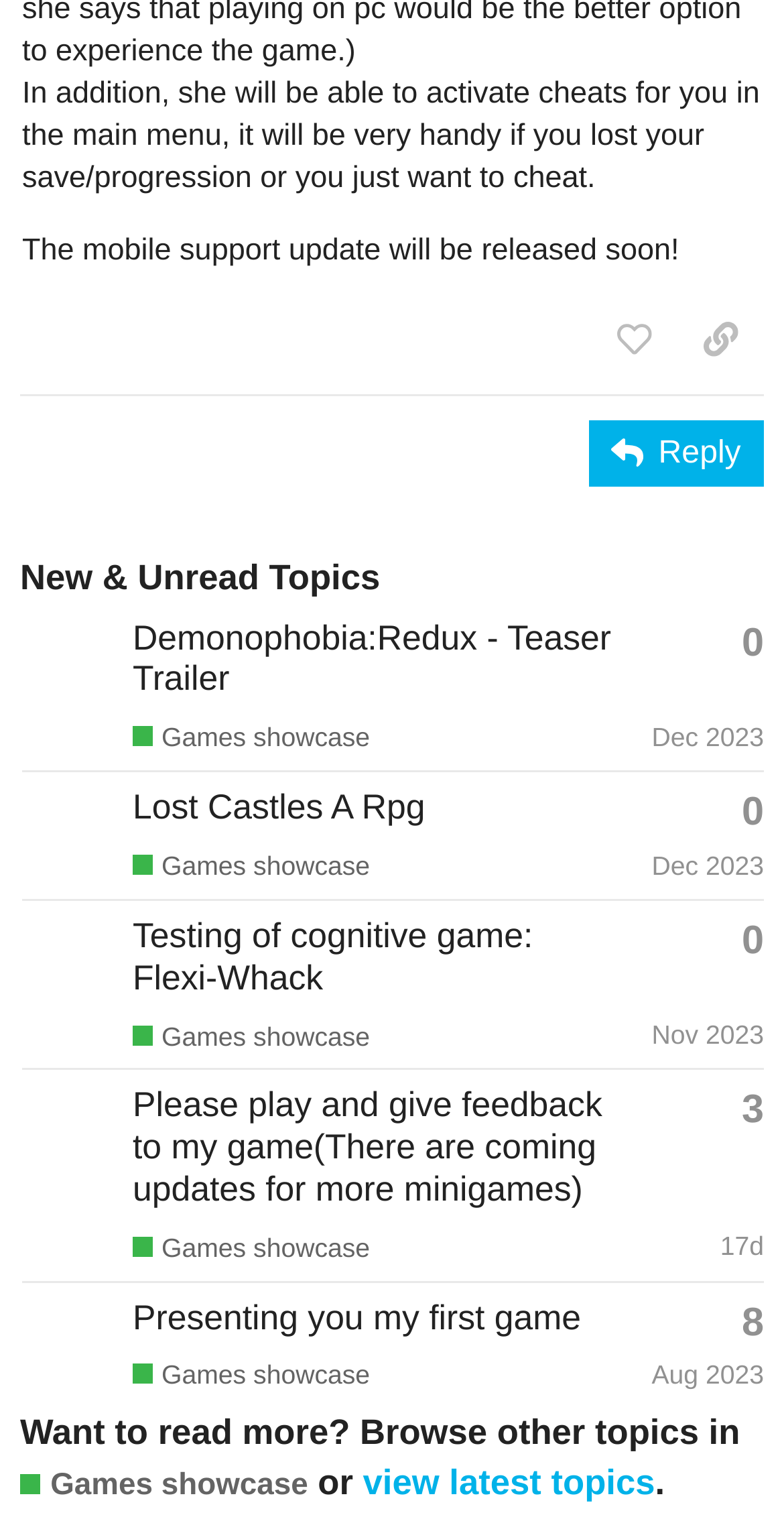Specify the bounding box coordinates of the region I need to click to perform the following instruction: "like this post". The coordinates must be four float numbers in the range of 0 to 1, i.e., [left, top, right, bottom].

[0.753, 0.199, 0.864, 0.249]